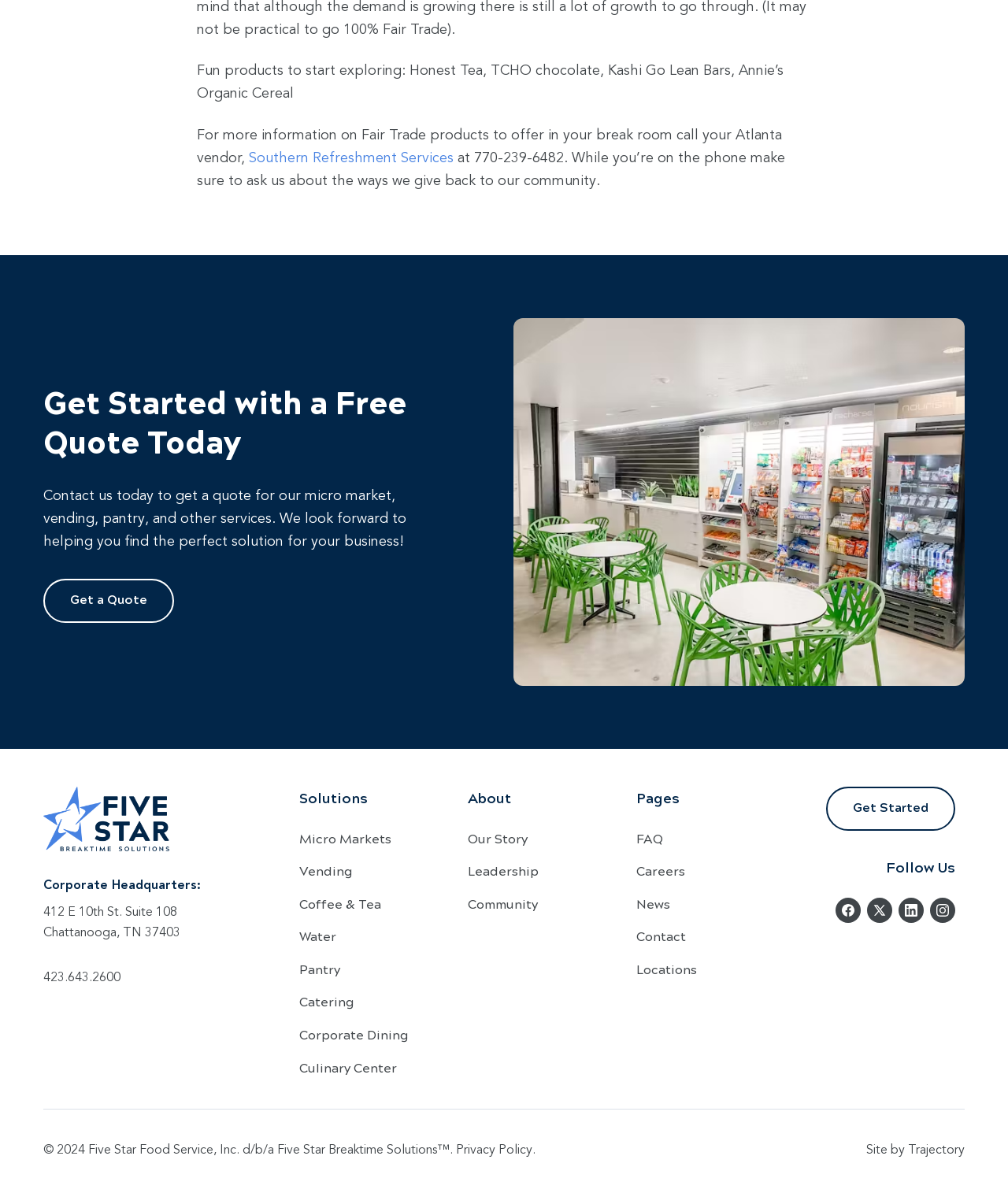Bounding box coordinates are specified in the format (top-left x, top-left y, bottom-right x, bottom-right y). All values are floating point numbers bounded between 0 and 1. Please provide the bounding box coordinate of the region this sentence describes: Community

[0.464, 0.749, 0.582, 0.766]